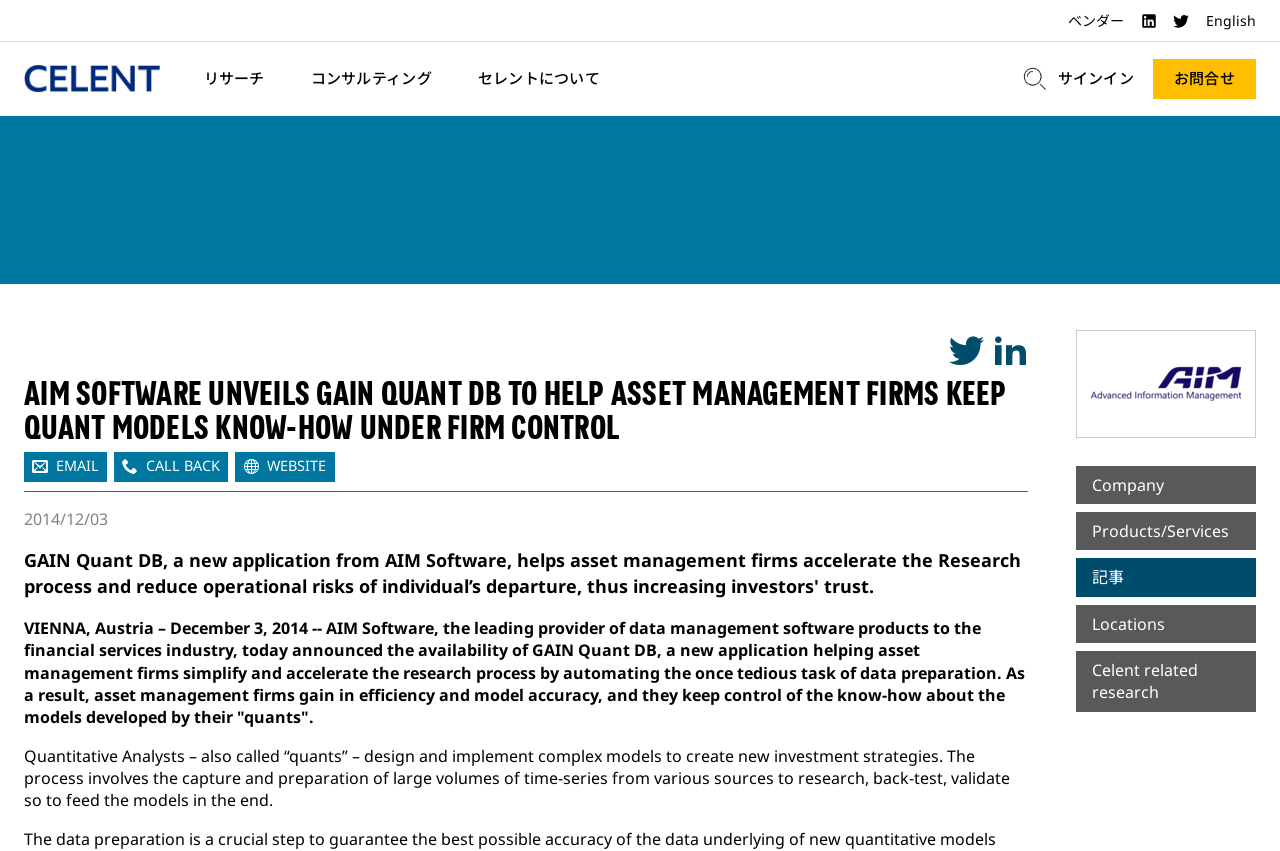Determine the bounding box coordinates for the area you should click to complete the following instruction: "Click on the 'Home' link".

[0.019, 0.076, 0.125, 0.11]